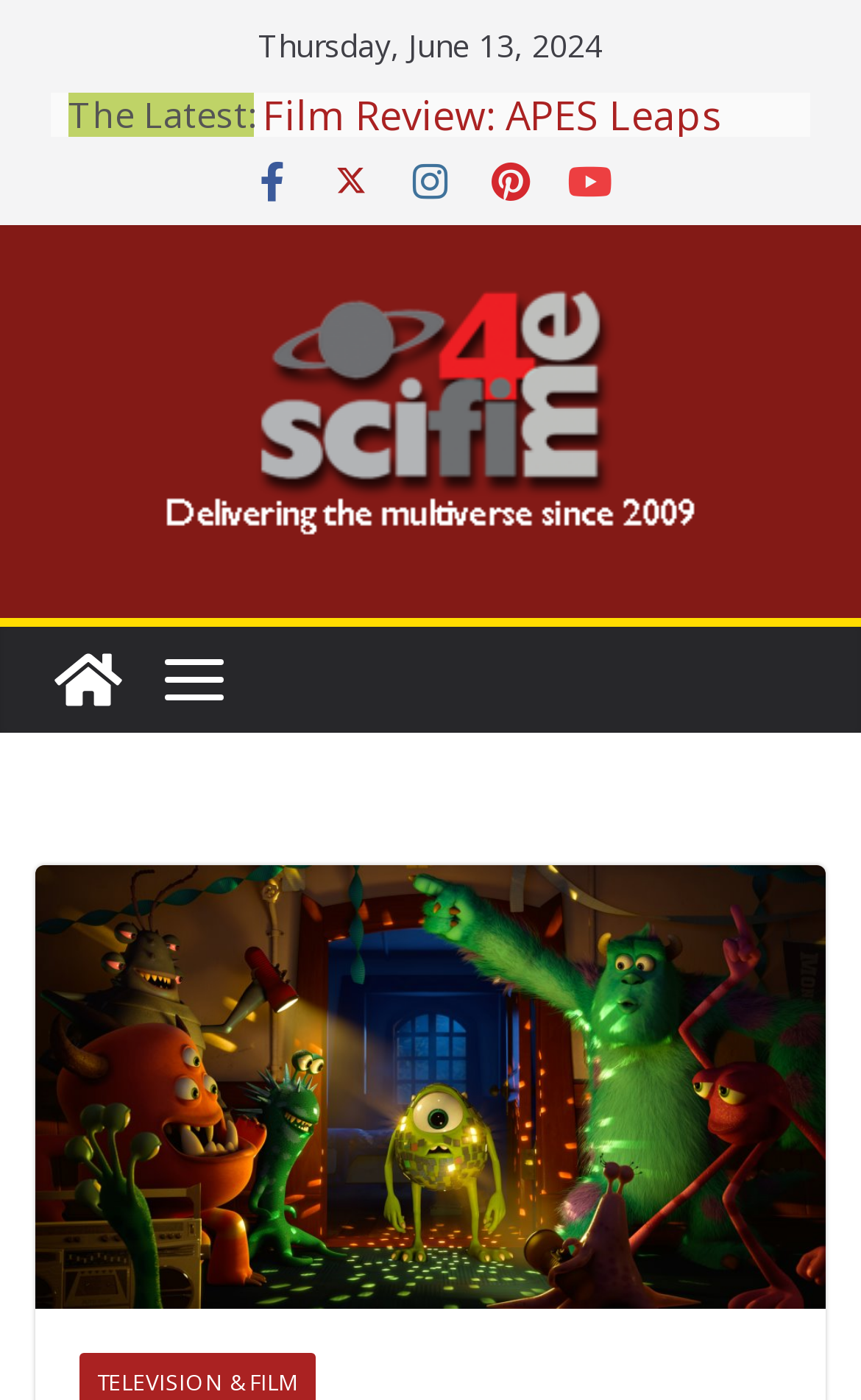Look at the image and answer the question in detail:
What is the date displayed at the top?

I found the date by looking at the top of the webpage, where I saw a static text element with the content 'Thursday, June 13, 2024'.